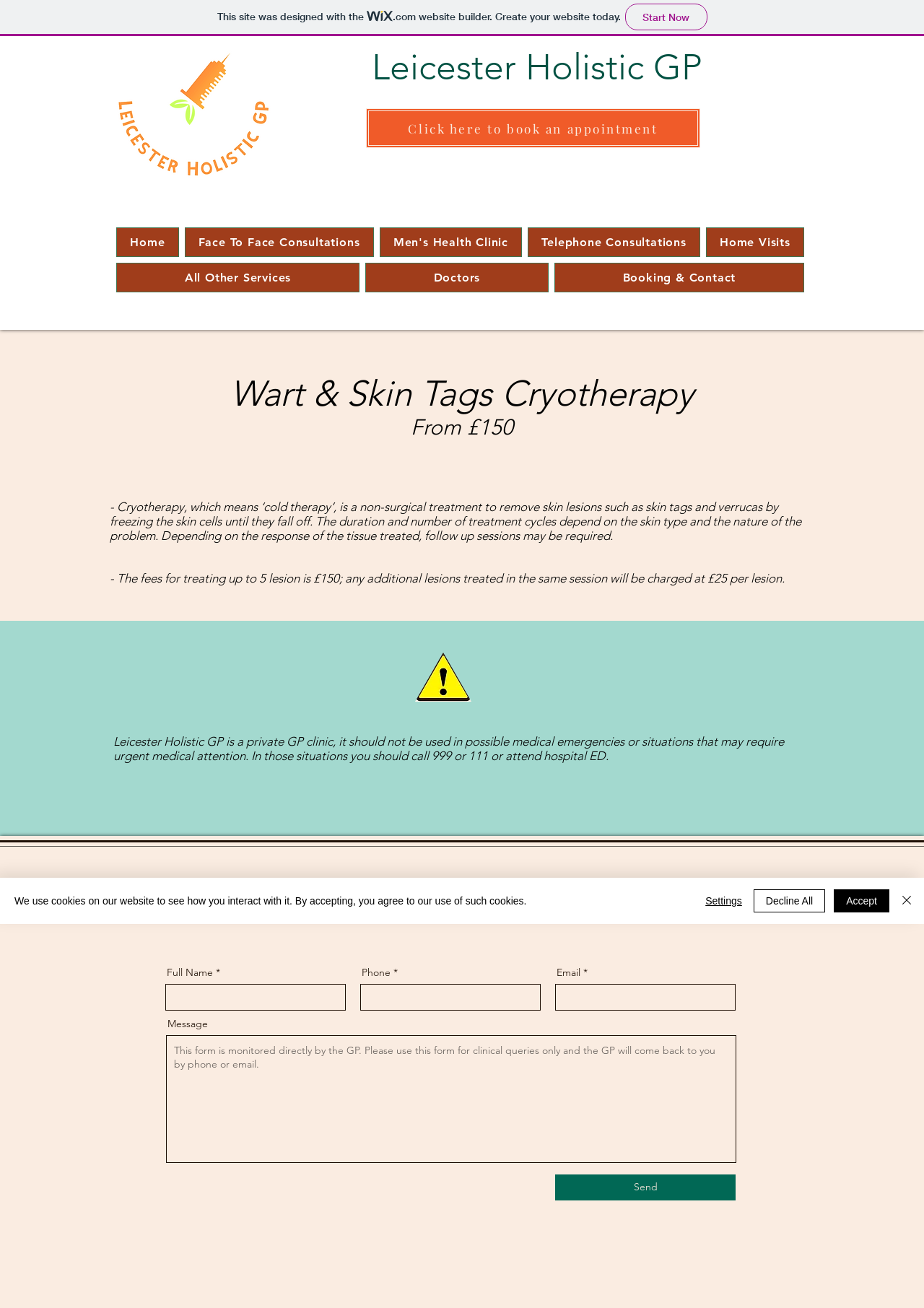Provide a comprehensive description of the webpage.

This webpage is about Leicester Holistic GP, a private GP clinic that offers Cryotherapy treatment to remove skin lesions such as skin tags and verrucas. At the top of the page, there is a link to create a website with Wix.com, accompanied by a small Wix logo. Below this, there is a heading with the clinic's name, followed by a link to book an appointment.

On the left side of the page, there is a navigation menu with links to various sections of the website, including Home, Face To Face Consultations, Men's Health Clinic, Telephone Consultations, Home Visits, All Other Services, Doctors, and Booking & Contact.

The main content of the page is divided into sections. The first section has a heading "Wart & Skin Tags Cryotherapy" and provides information about the treatment, including its cost, which is £150 for up to 5 lesions, with additional lesions treated in the same session charged at £25 each. There is also a paragraph explaining that the duration and number of treatment cycles depend on the skin type and the nature of the problem.

Below this, there is an image, followed by a section with the clinic's name and a paragraph explaining that it is a private GP clinic and should not be used in medical emergencies.

The page also has a contact form with fields for Full Name, Phone, Email, and Message, along with a Send button. At the bottom of the page, there is a cookie alert with buttons to Accept, Decline All, or adjust Settings.